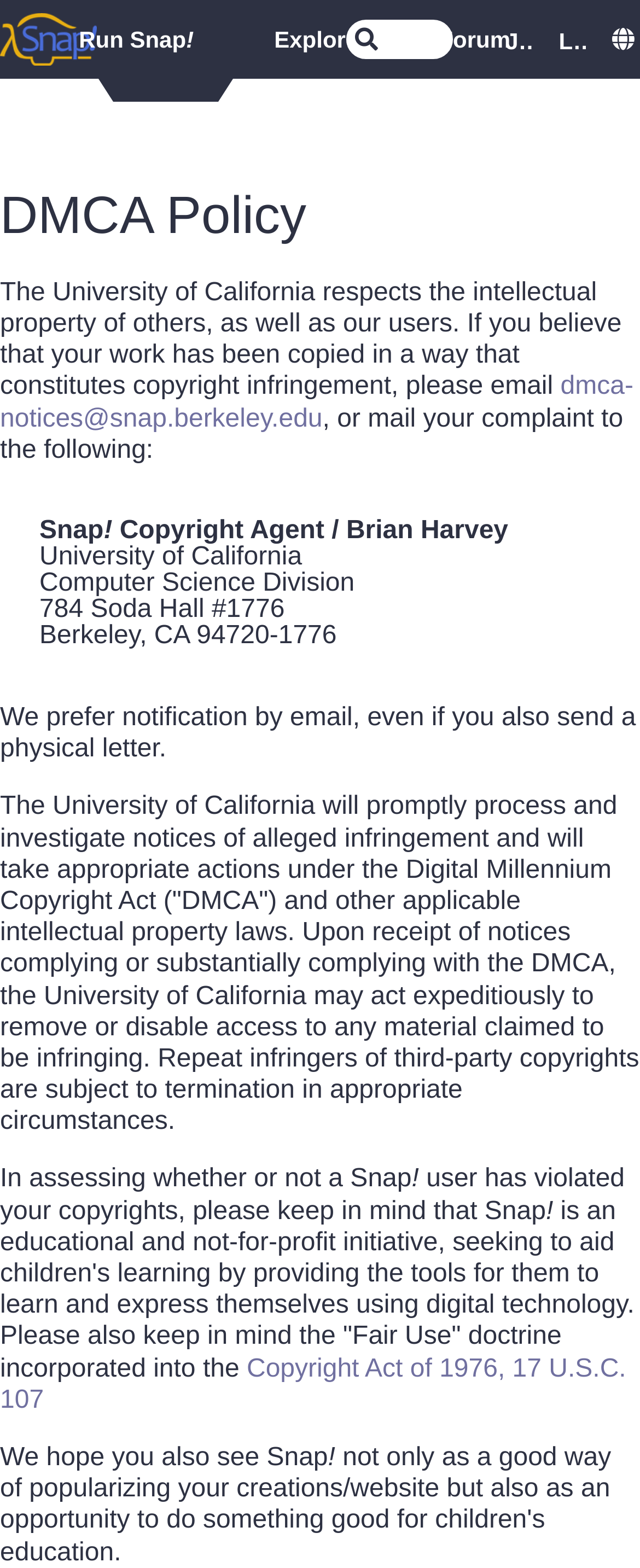What is the purpose of the DMCA policy?
Please utilize the information in the image to give a detailed response to the question.

I inferred this by reading the StaticText elements that describe the DMCA policy, which mention respecting the intellectual property of others and providing a process for reporting copyright infringement.